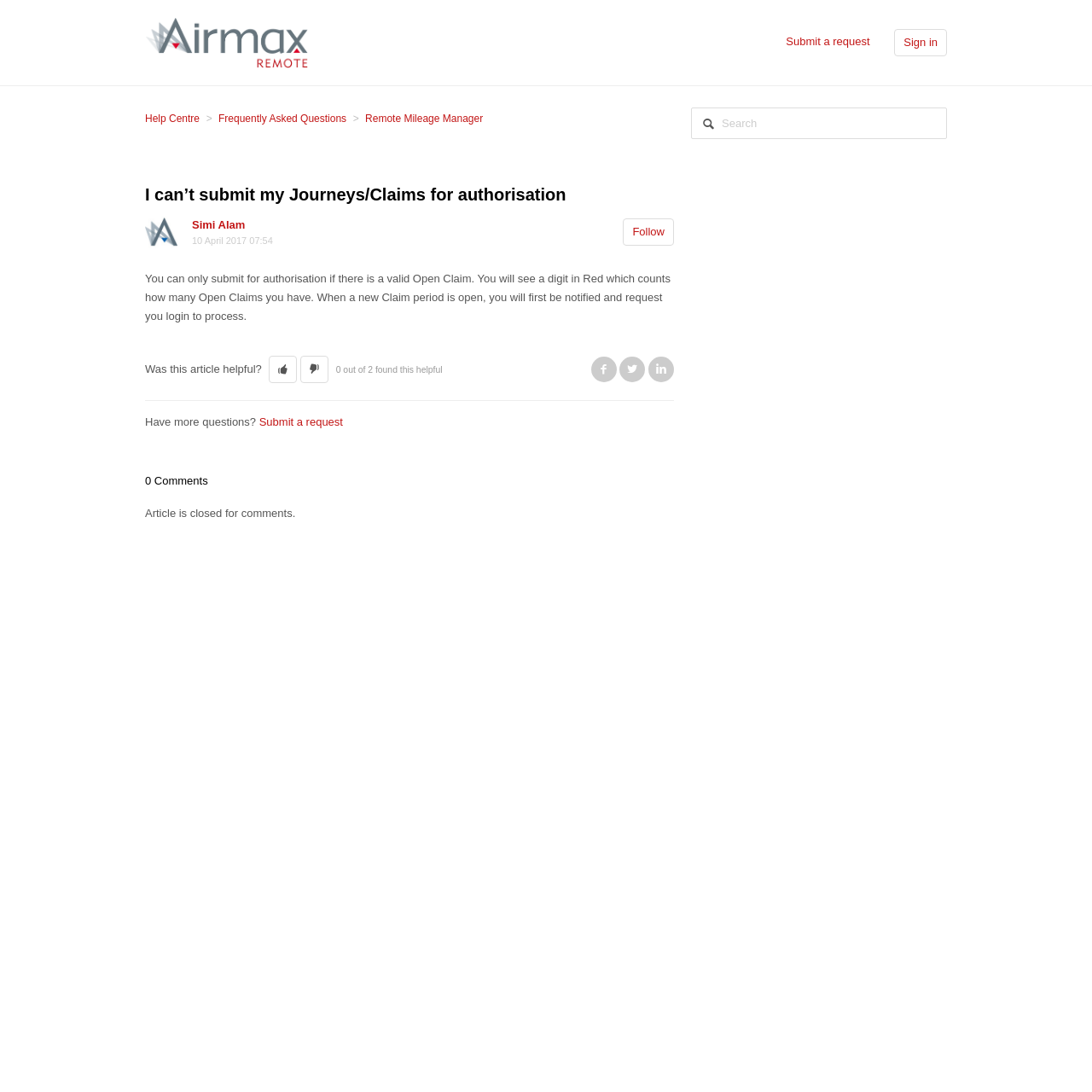Pinpoint the bounding box coordinates of the clickable area needed to execute the instruction: "Click the logo". The coordinates should be specified as four float numbers between 0 and 1, i.e., [left, top, right, bottom].

[0.133, 0.016, 0.282, 0.062]